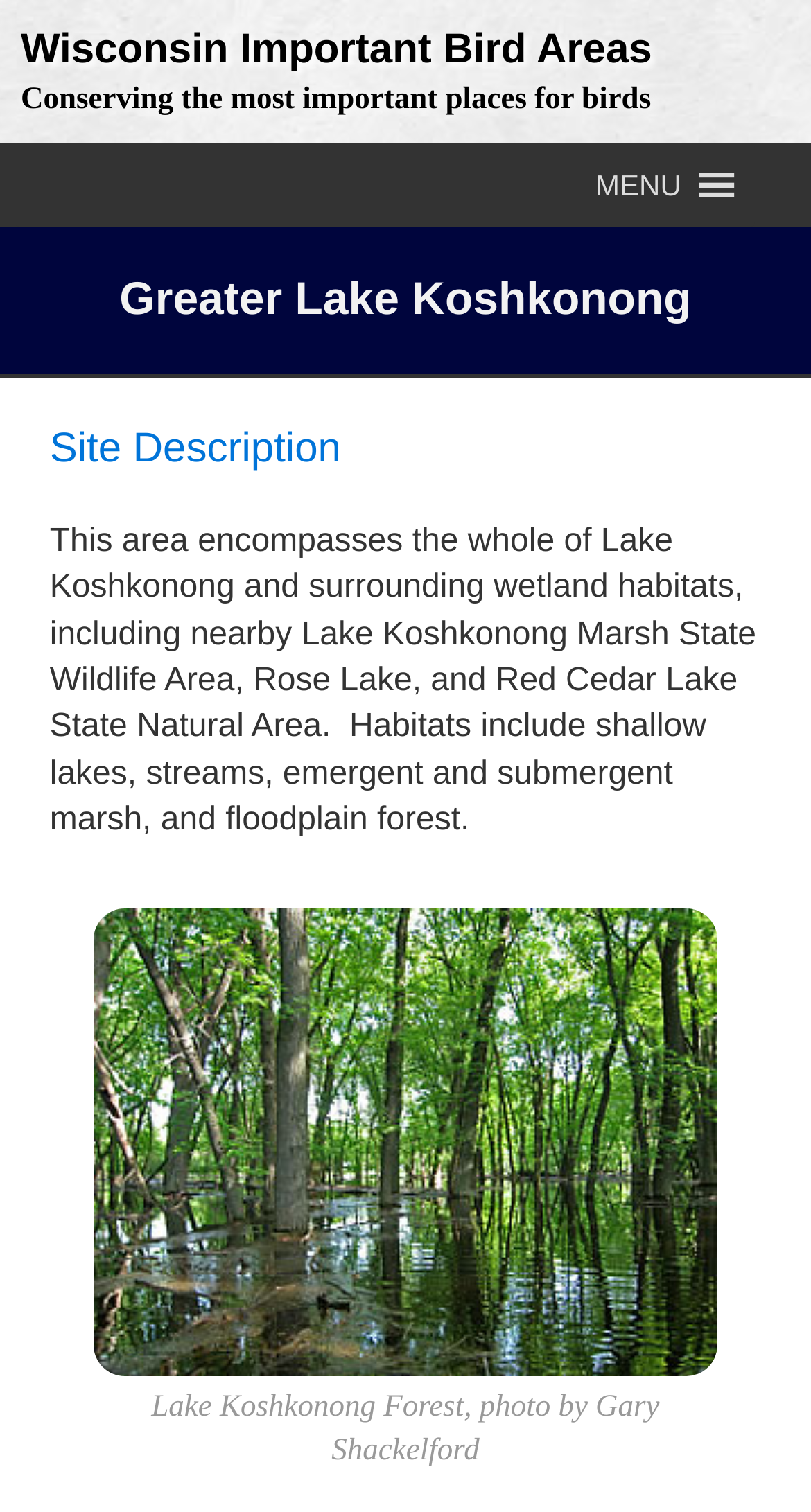Please locate and retrieve the main header text of the webpage.

Wisconsin Important Bird Areas